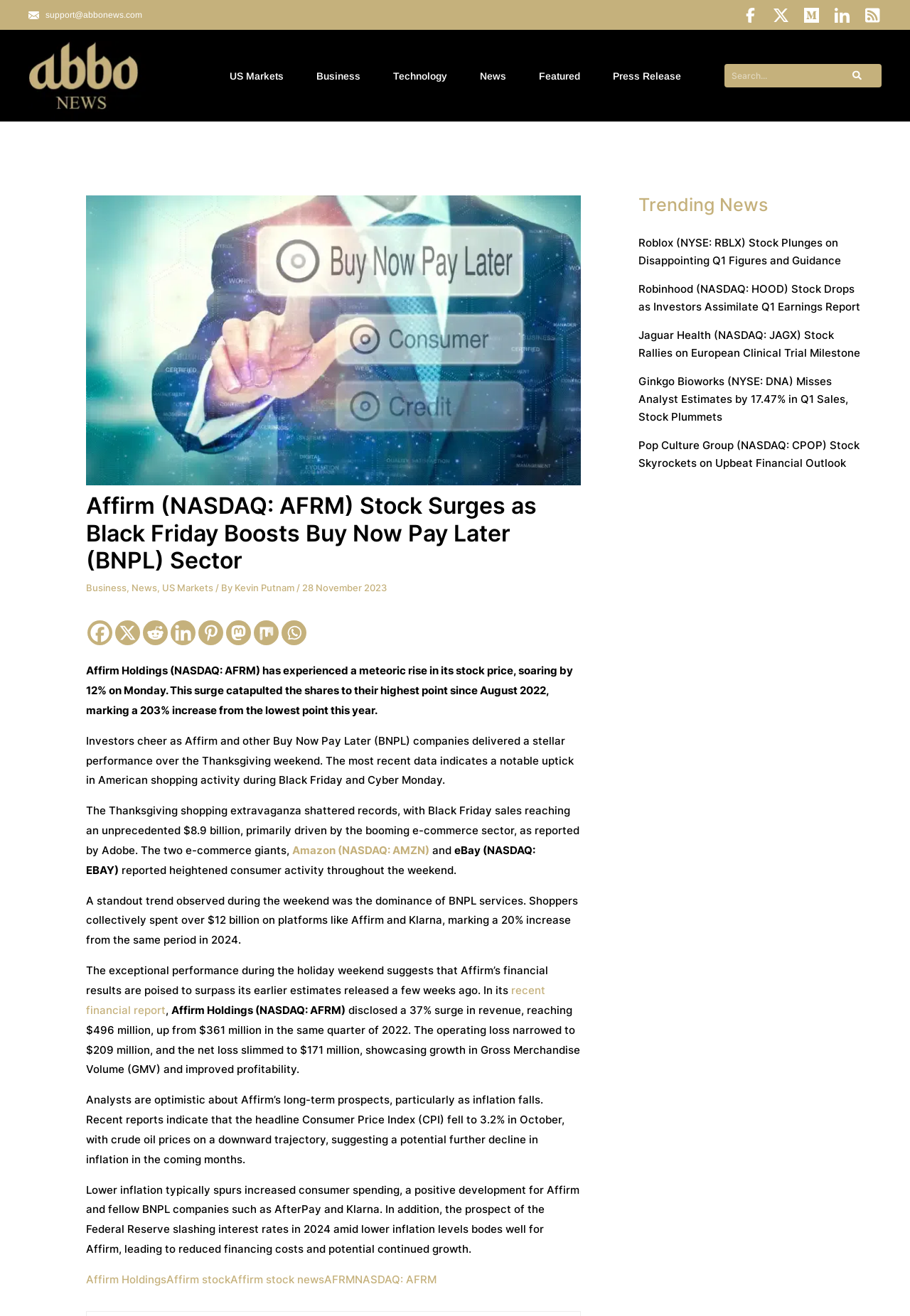Refer to the screenshot and give an in-depth answer to this question: What is the Consumer Price Index (CPI) mentioned in the article?

The article states that recent reports indicate that the headline Consumer Price Index (CPI) fell to 3.2% in October, with crude oil prices on a downward trajectory, suggesting a potential further decline in inflation in the coming months.